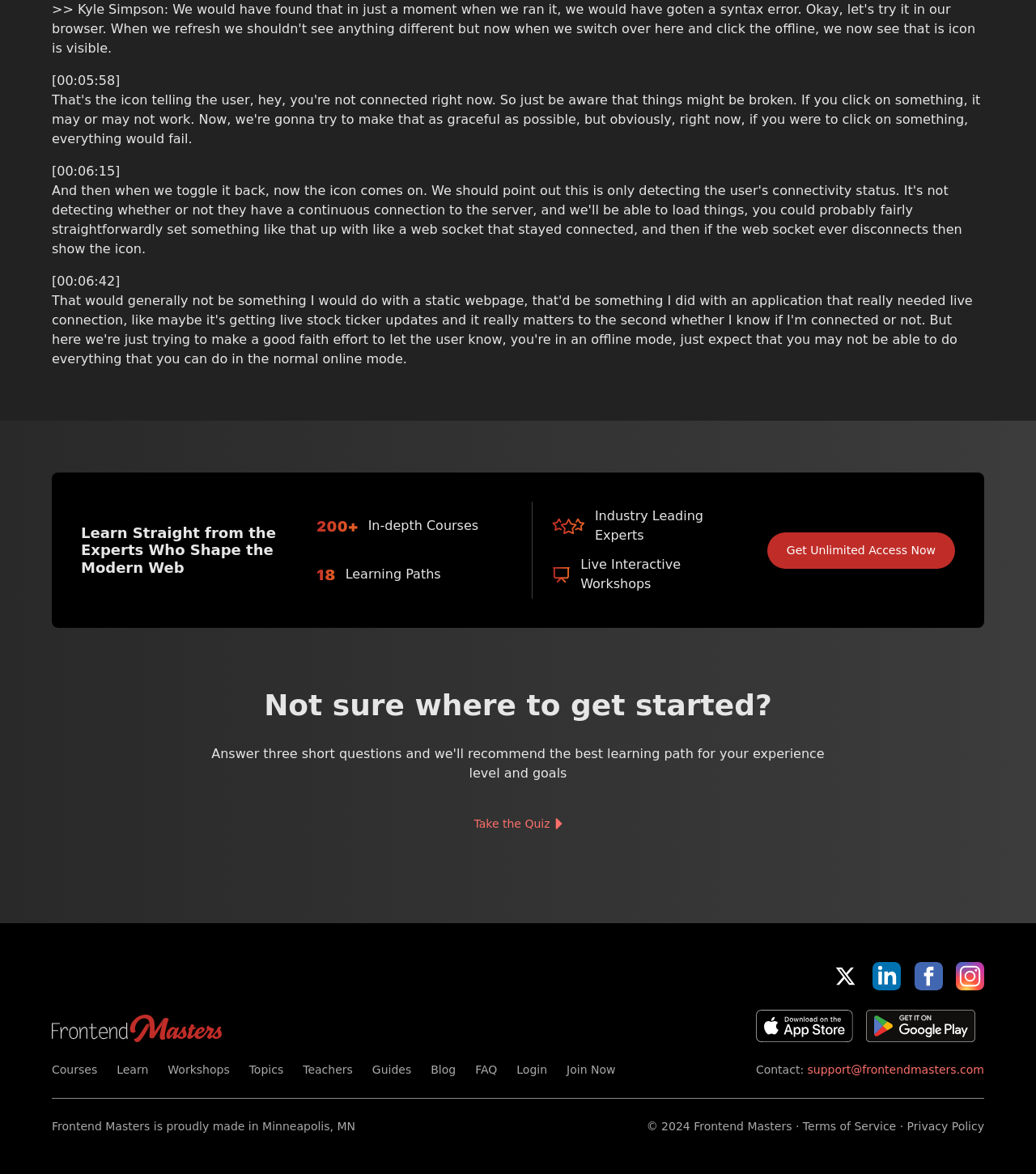Use one word or a short phrase to answer the question provided: 
What is the location of the organization?

Minneapolis, MN